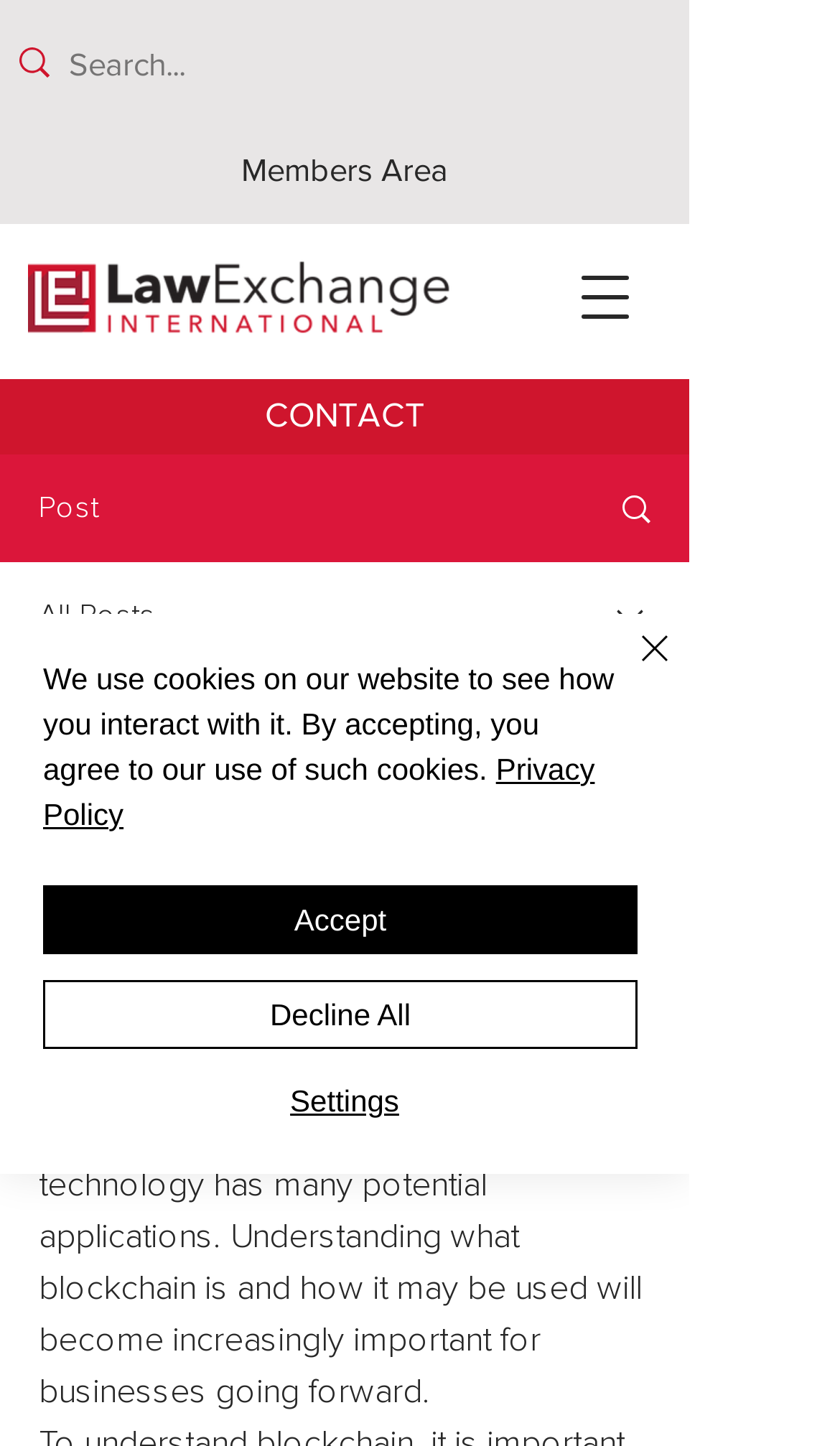What is the purpose of the search box?
Your answer should be a single word or phrase derived from the screenshot.

To search the website